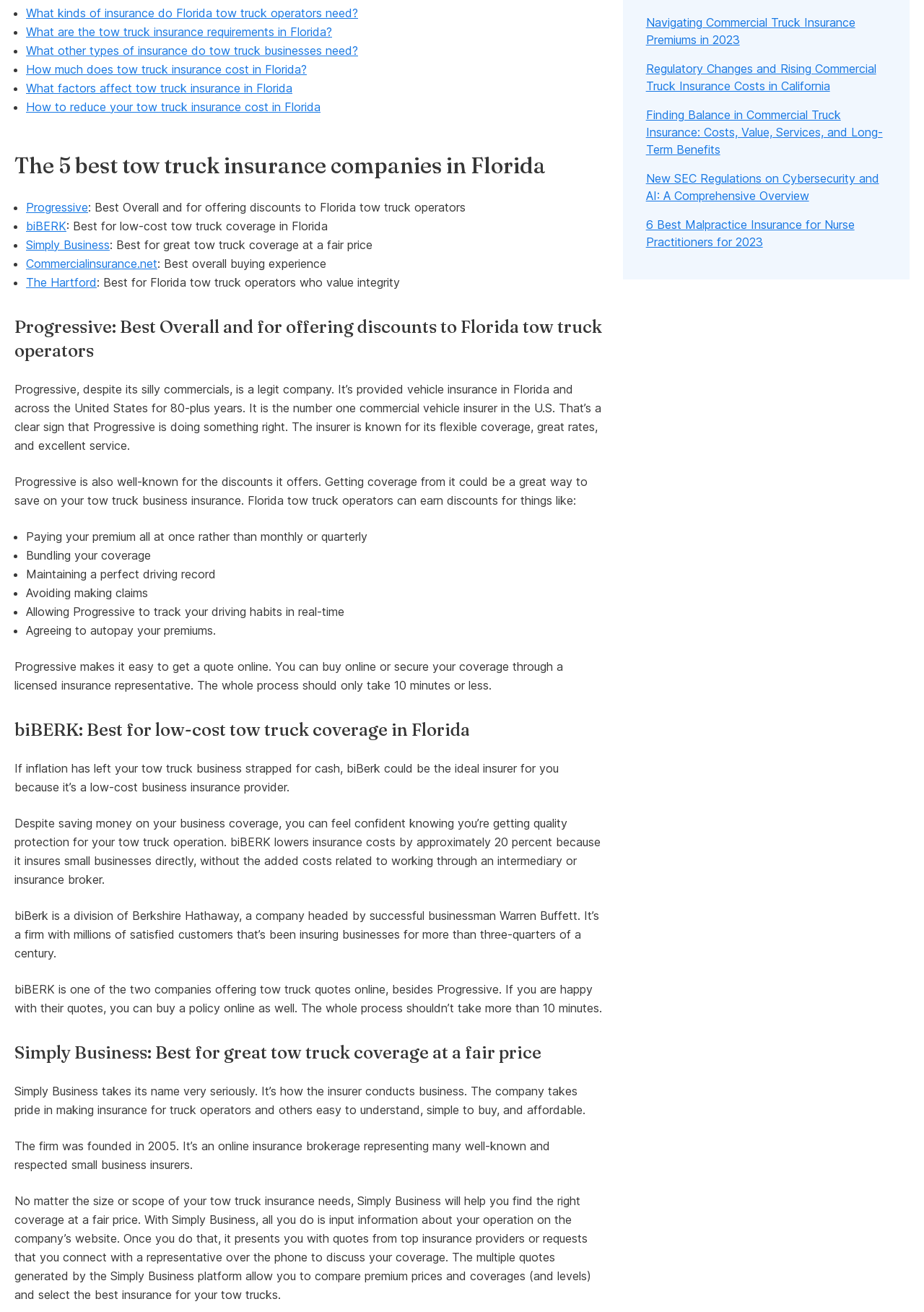Bounding box coordinates are given in the format (top-left x, top-left y, bottom-right x, bottom-right y). All values should be floating point numbers between 0 and 1. Provide the bounding box coordinate for the UI element described as: The Hartford

[0.028, 0.21, 0.105, 0.221]